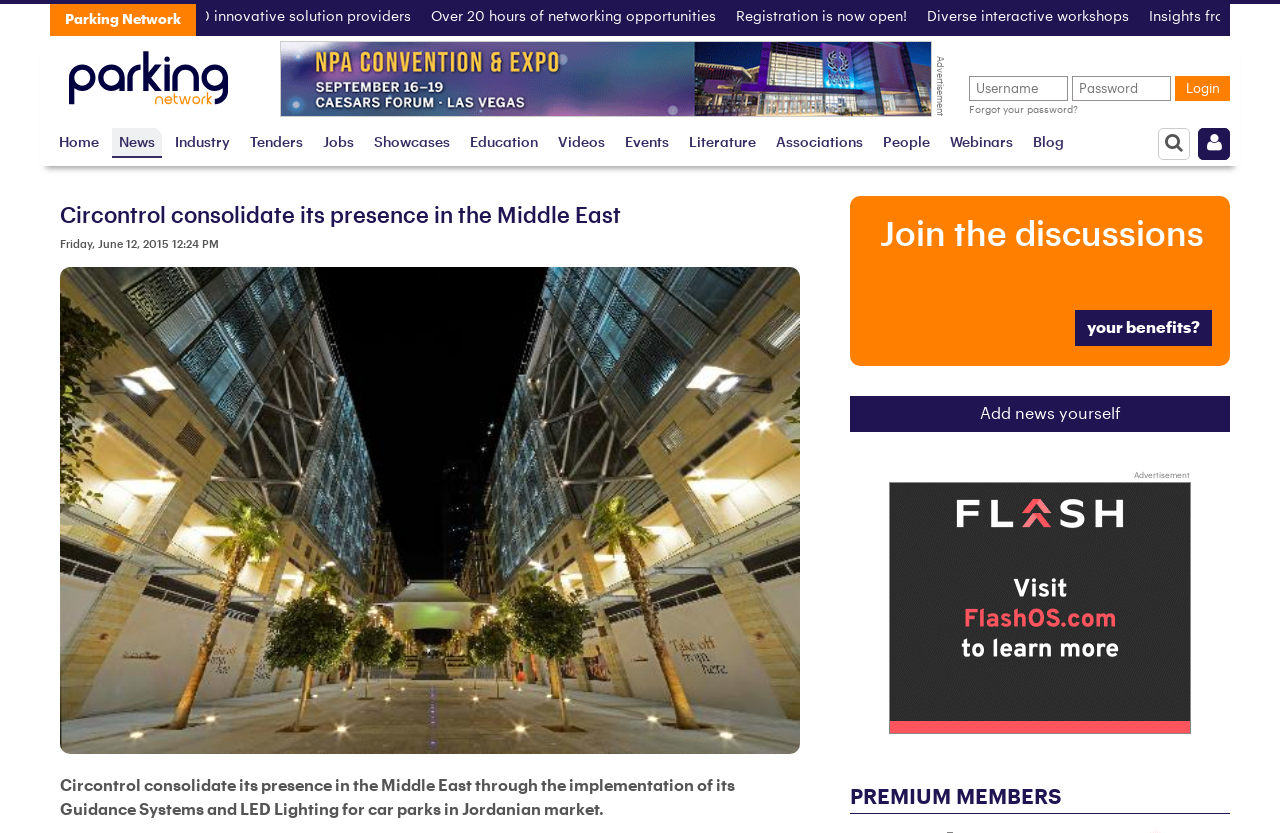What is the name of the event mentioned in the webpage?
Give a one-word or short-phrase answer derived from the screenshot.

npa-2024